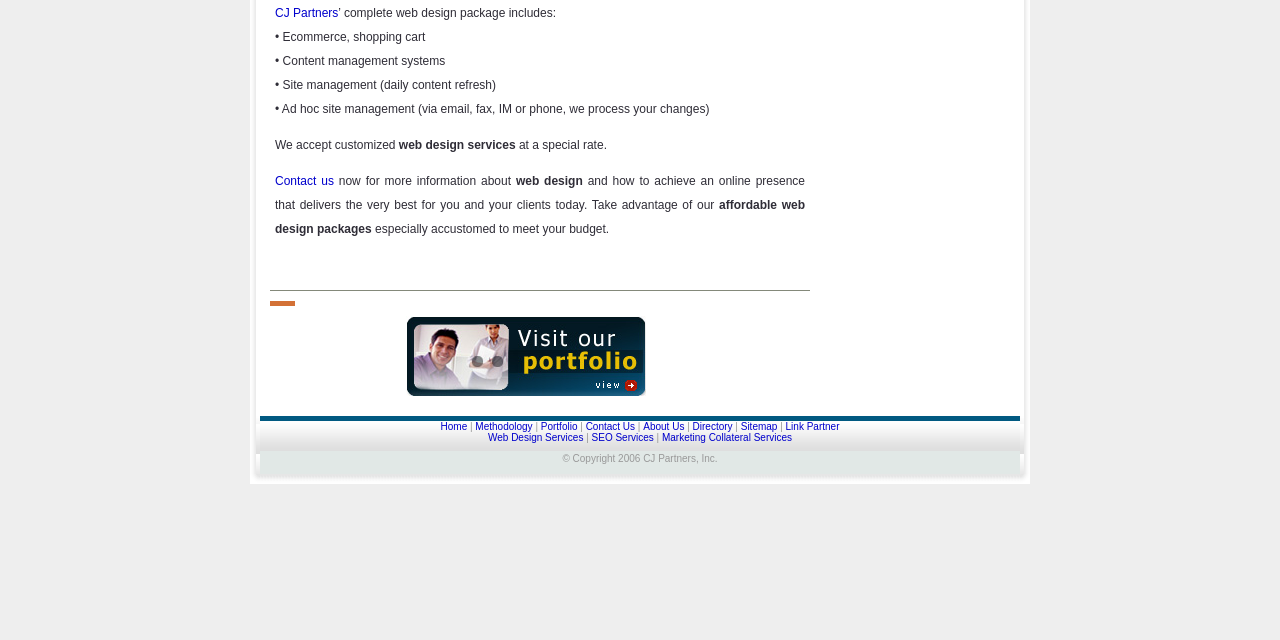Given the description of the UI element: "About Us", predict the bounding box coordinates in the form of [left, top, right, bottom], with each value being a float between 0 and 1.

[0.503, 0.658, 0.535, 0.675]